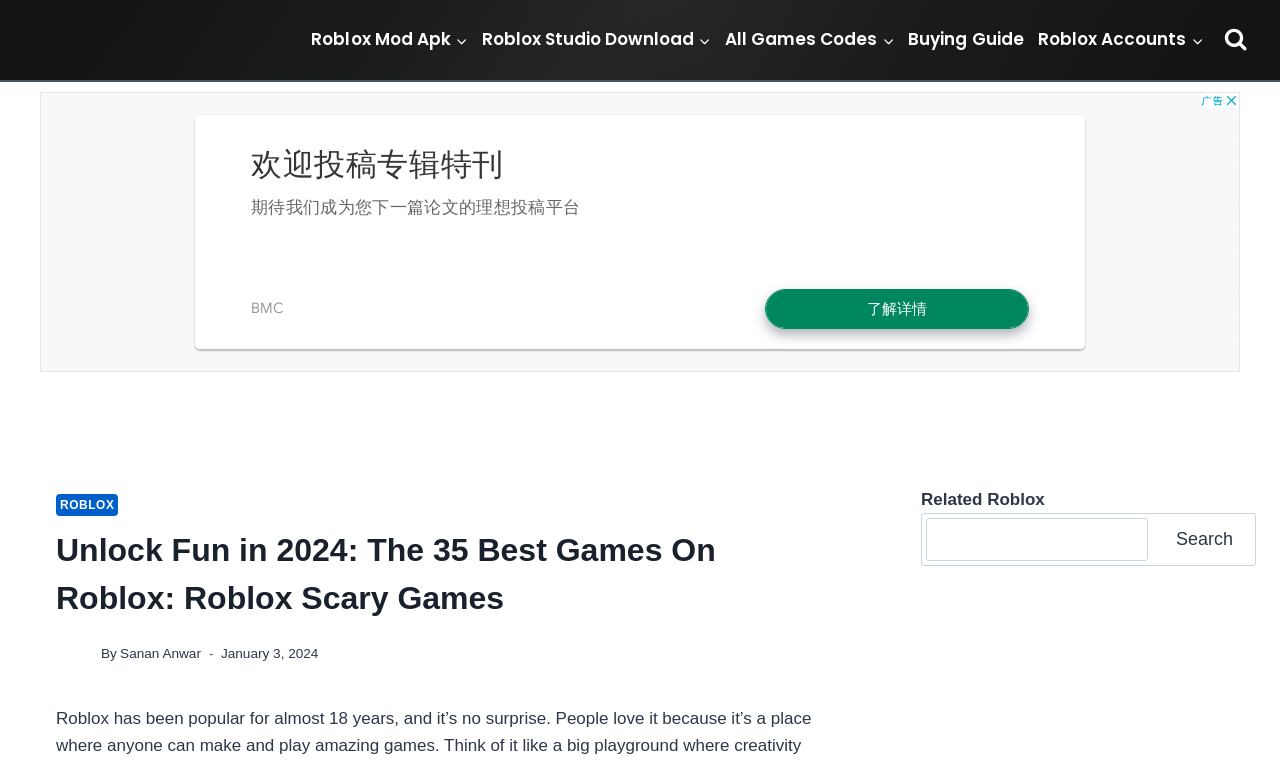Can you specify the bounding box coordinates for the region that should be clicked to fulfill this instruction: "Click the RoblxFeed logo".

[0.05, 0.0, 0.206, 0.105]